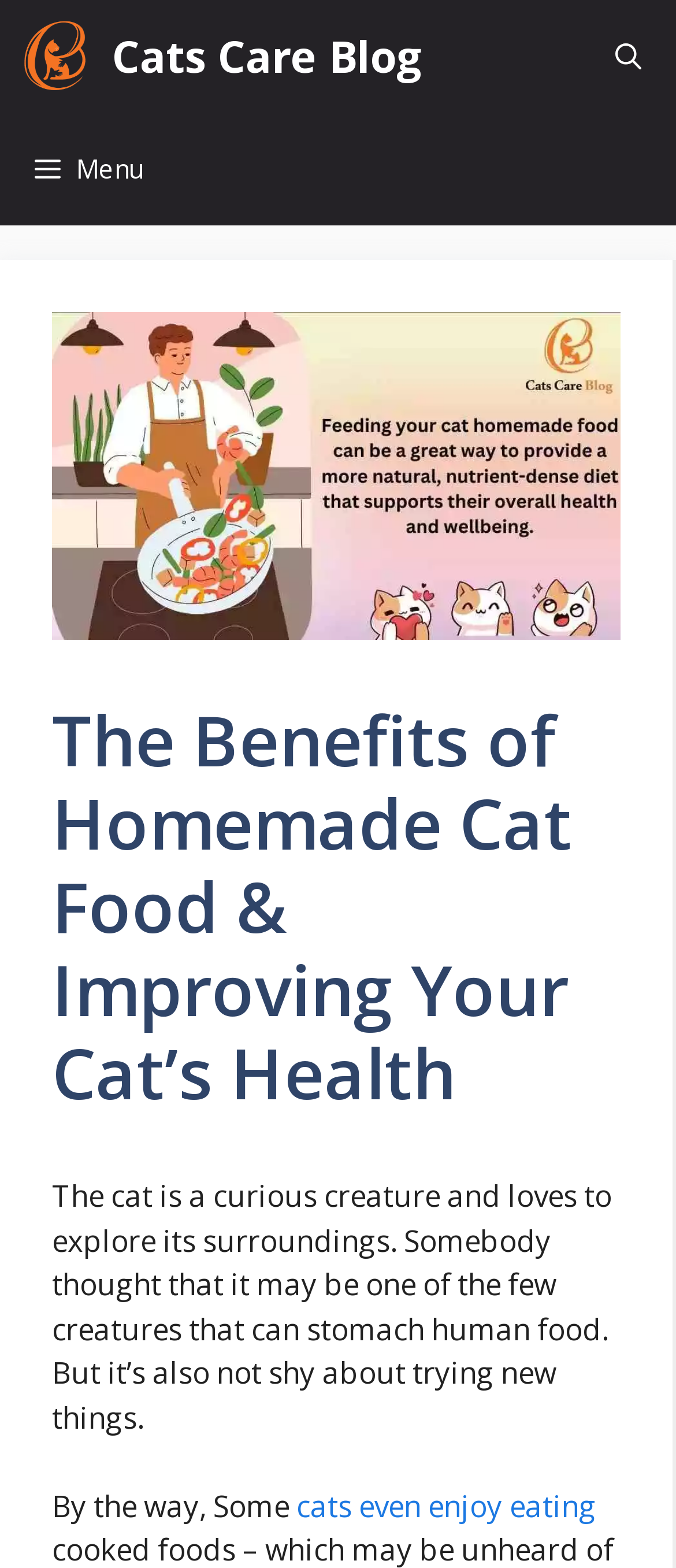What is the name of the blog?
Look at the screenshot and respond with one word or a short phrase.

Cats Care Blog